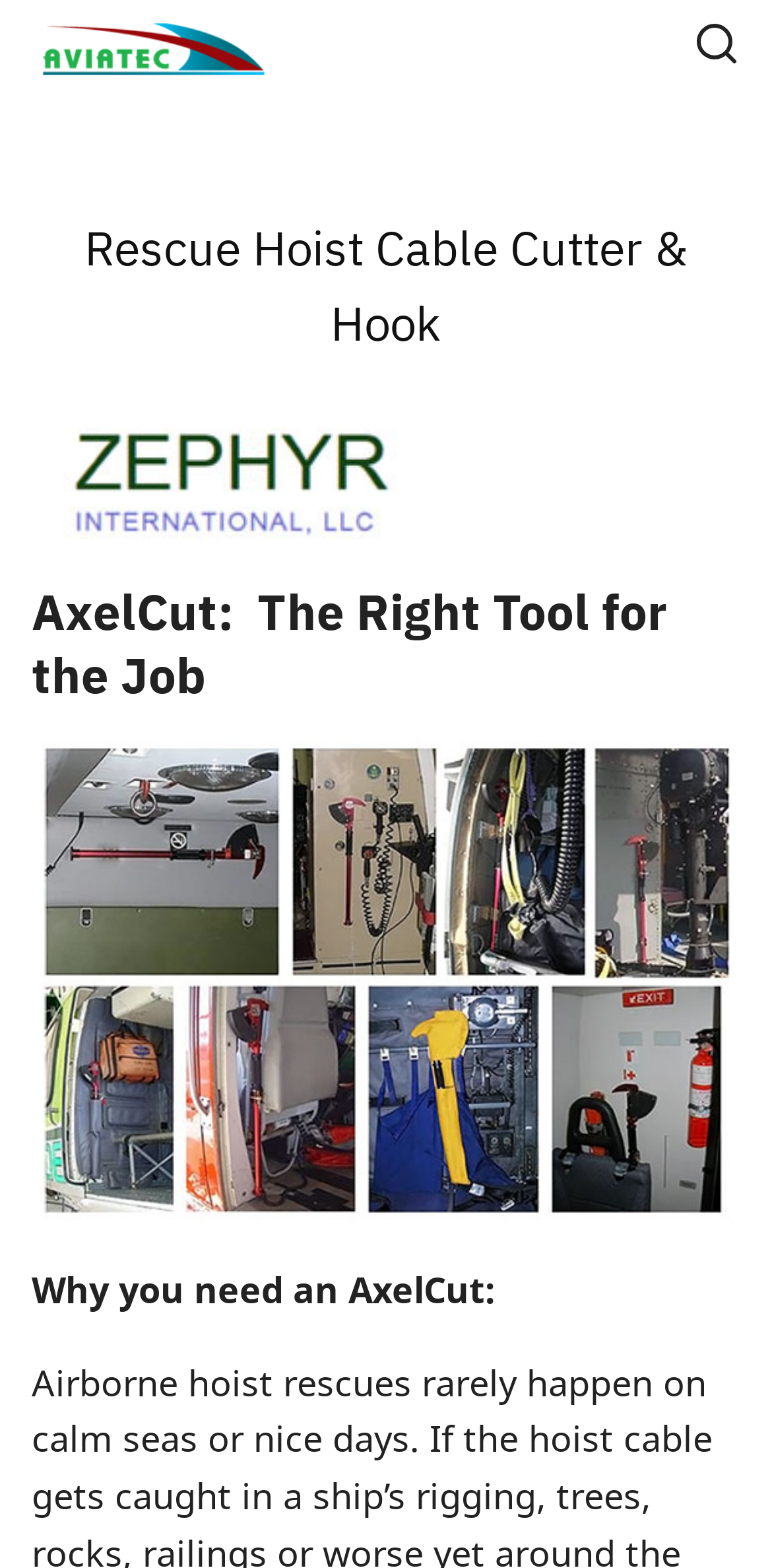Locate the bounding box of the UI element described in the following text: "alt="ไทย"".

[0.023, 0.544, 0.786, 0.61]